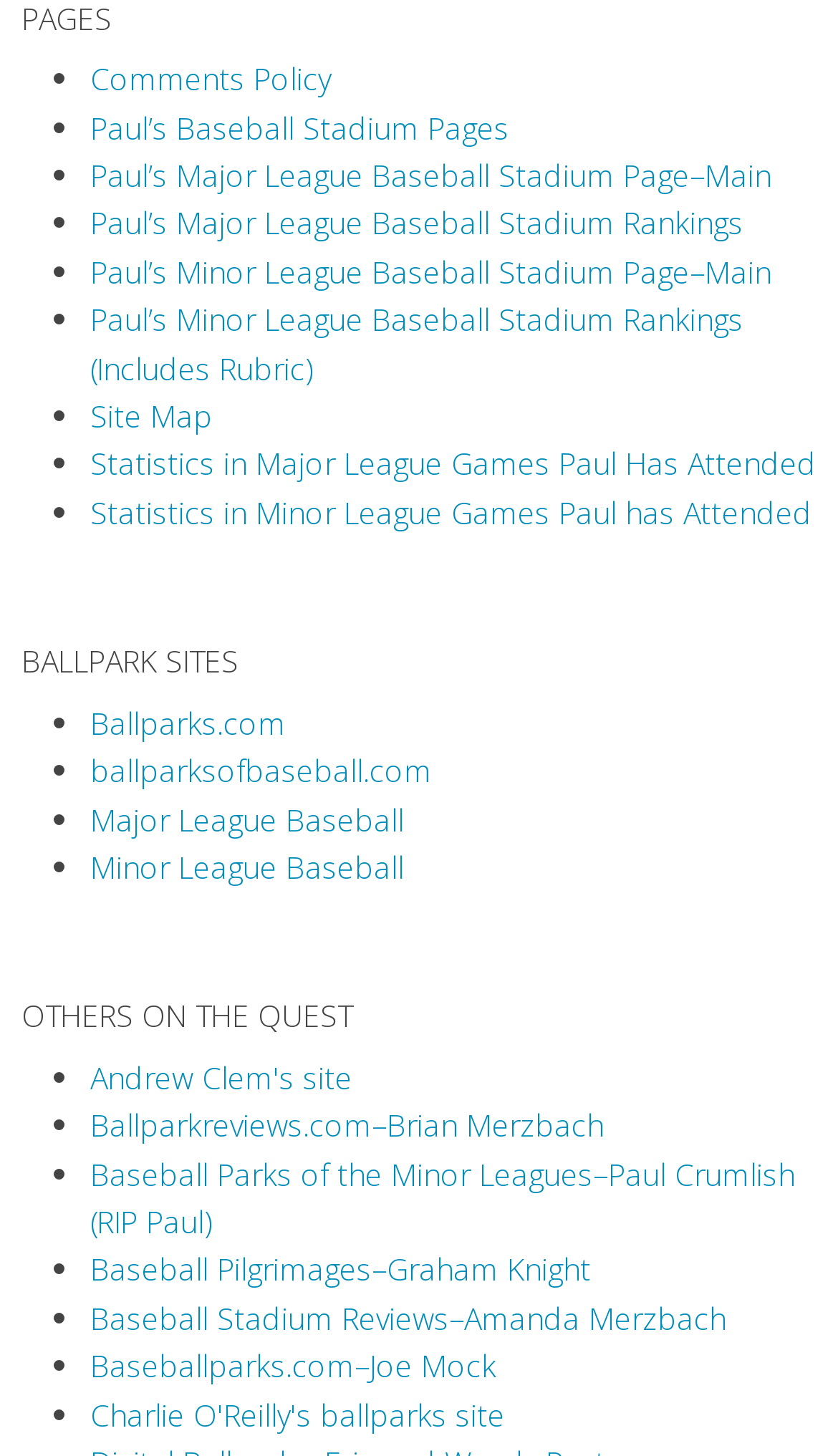Find the coordinates for the bounding box of the element with this description: "Ballparks.com".

[0.108, 0.482, 0.341, 0.51]